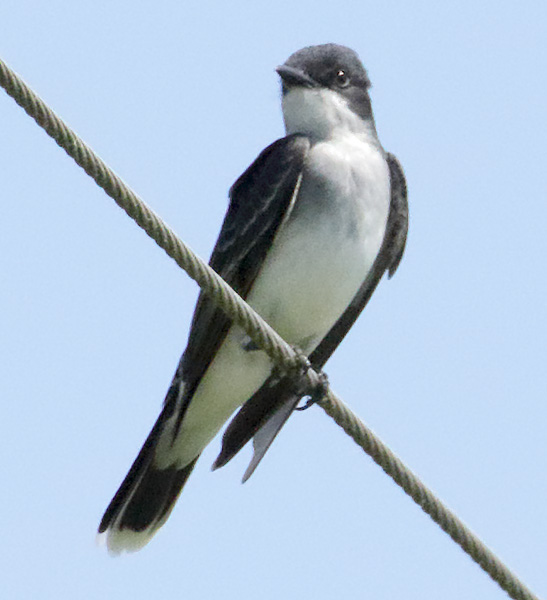Generate an elaborate caption for the given image.

The image features an Eastern Kingbird perched on a utility wire. This striking bird displays a sleek body with a distinctive contrast of colors: a dark gray-black head and wings, complemented by a clean white underside. The kingbird's pointed tail, with white outer feathers, adds to its elegant silhouette. In the background, the soft blue sky enhances the bird's vibrant appearance, creating a serene atmosphere. Eastern Kingbirds are known for their agile flying skills and aggressive behavior, often defending their territory from intruders. This captivating moment showcases the bird's alert posture, likely scanning its surroundings for potential prey or threats.